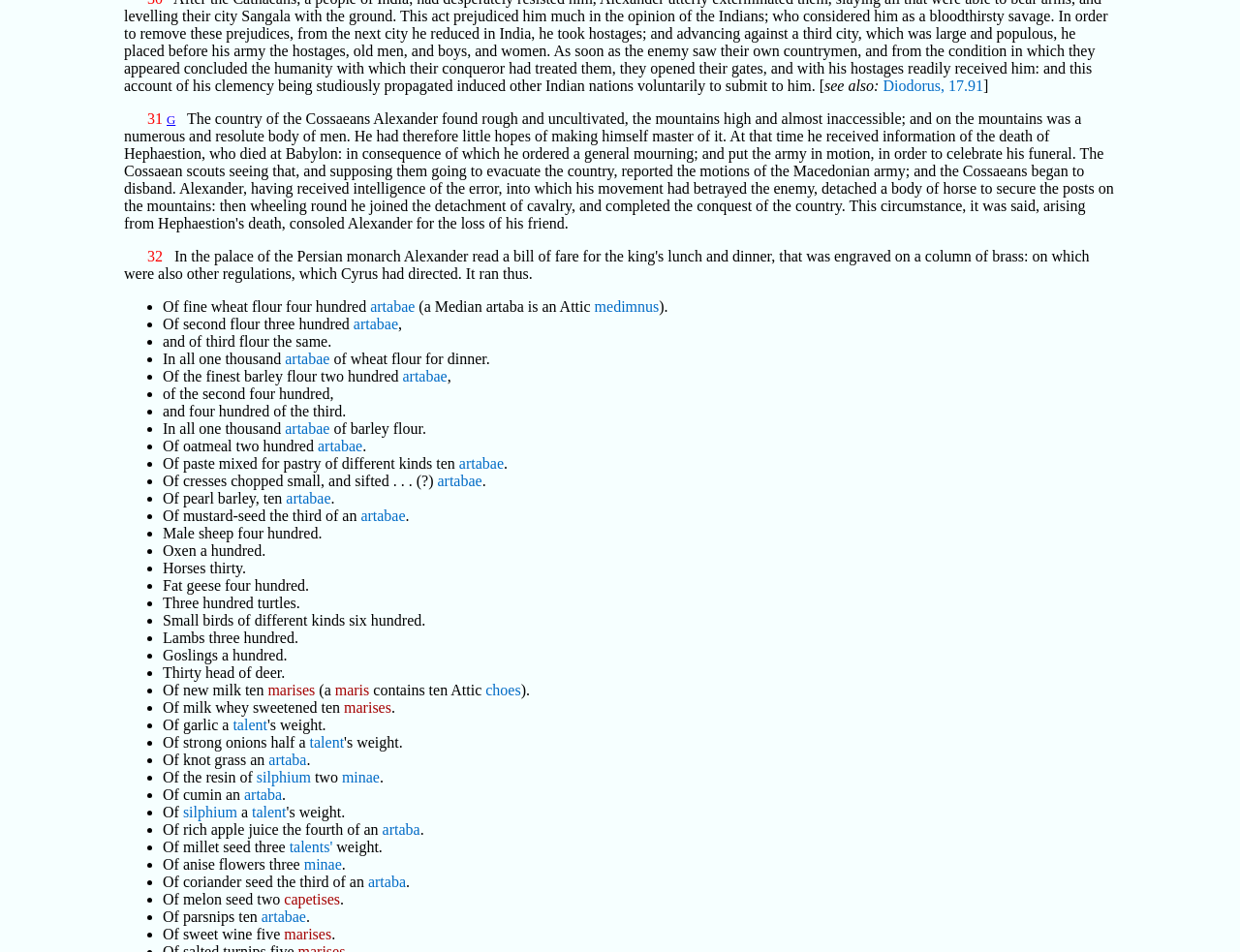Based on the image, provide a detailed and complete answer to the question: 
What is the quantity of milk whey sweetened?

The question is asking about the quantity of milk whey sweetened. By carefully reading the text, we can find the relevant information in the sentence 'Of milk whey sweetened ten marises...' which indicates that the quantity of milk whey sweetened is ten marises.